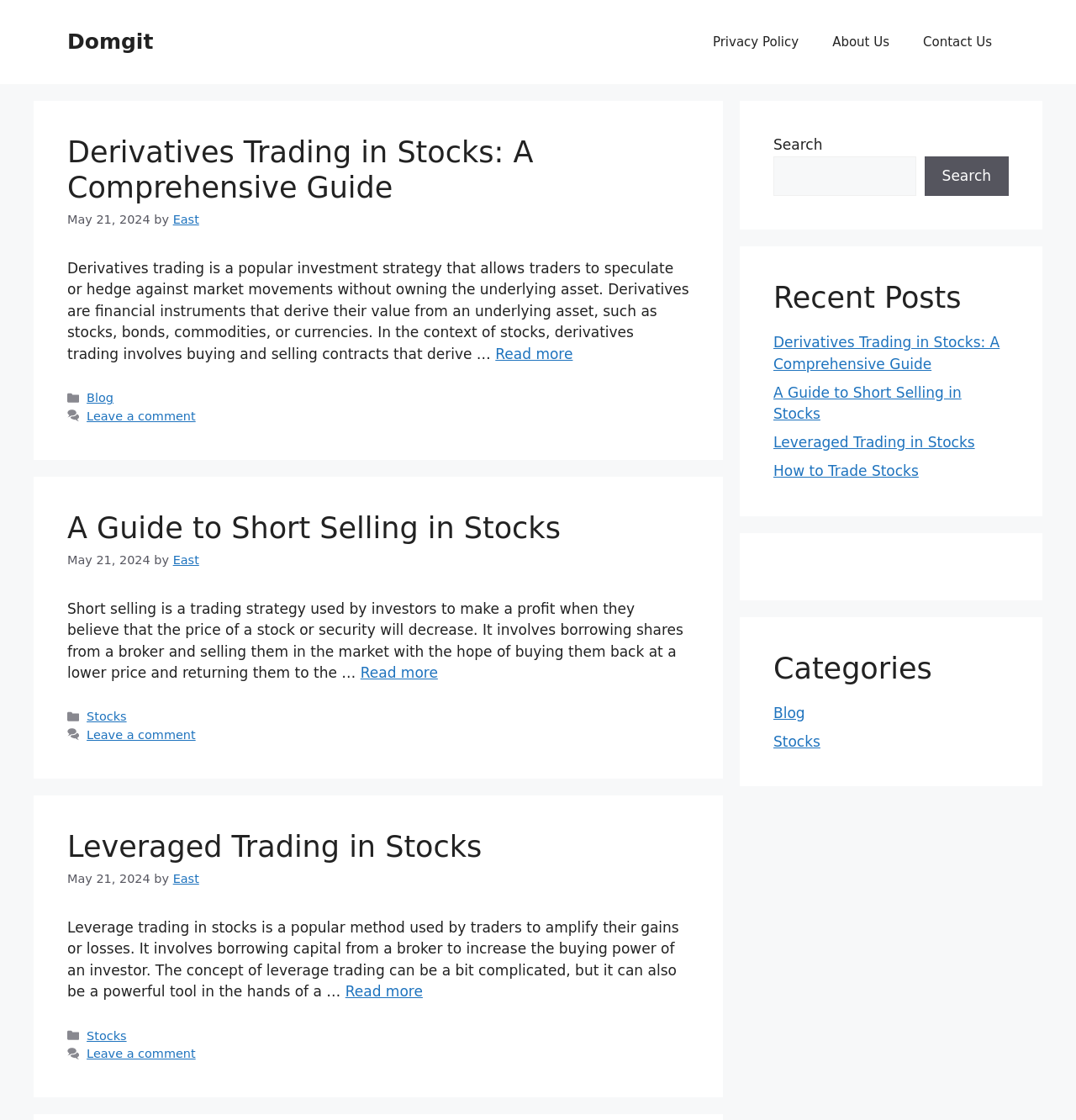Determine the bounding box coordinates of the element that should be clicked to execute the following command: "Submit your email address to get the newsletter".

None